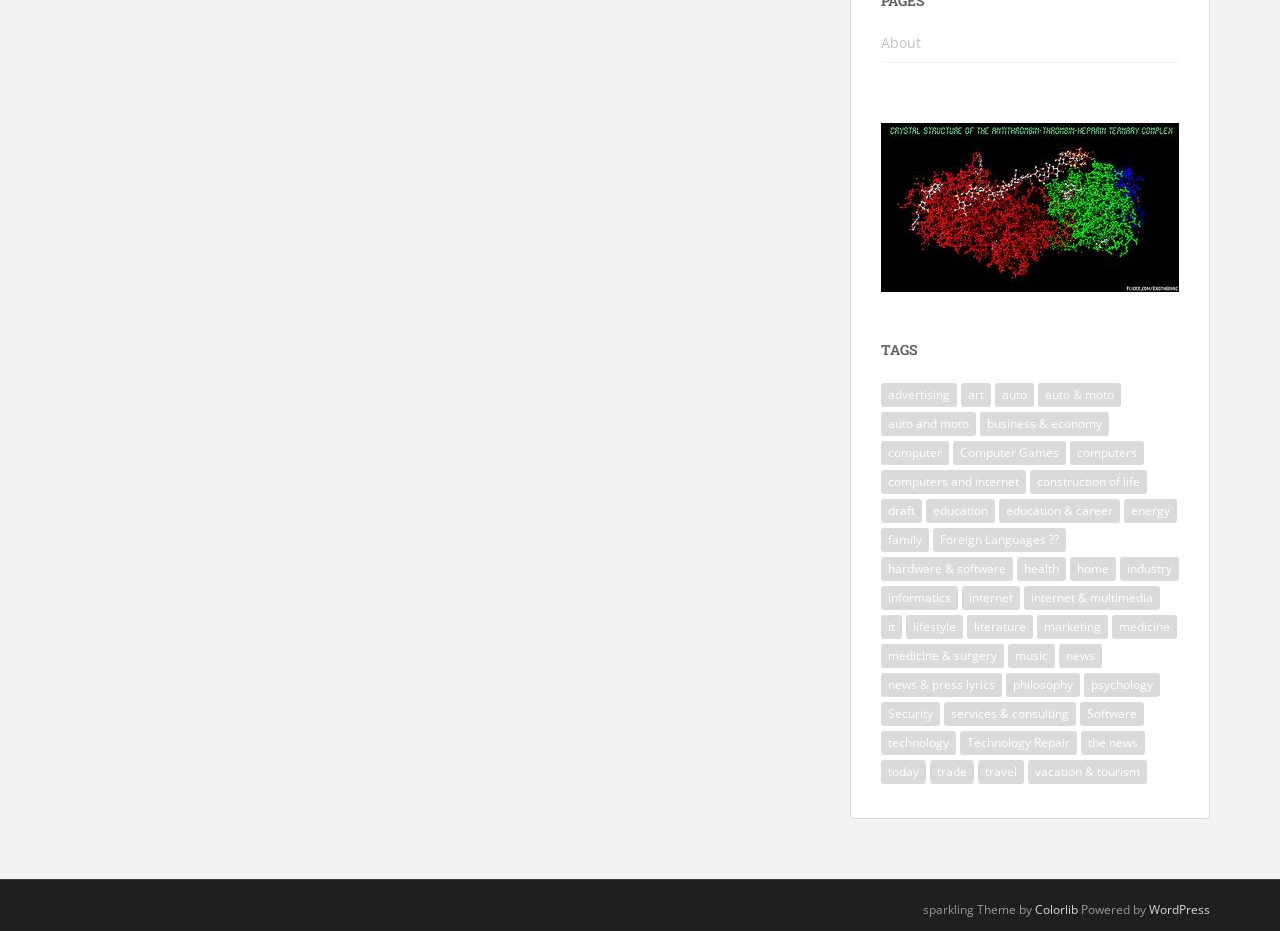Using the description: "the news", identify the bounding box of the corresponding UI element in the screenshot.

[0.845, 0.785, 0.895, 0.811]